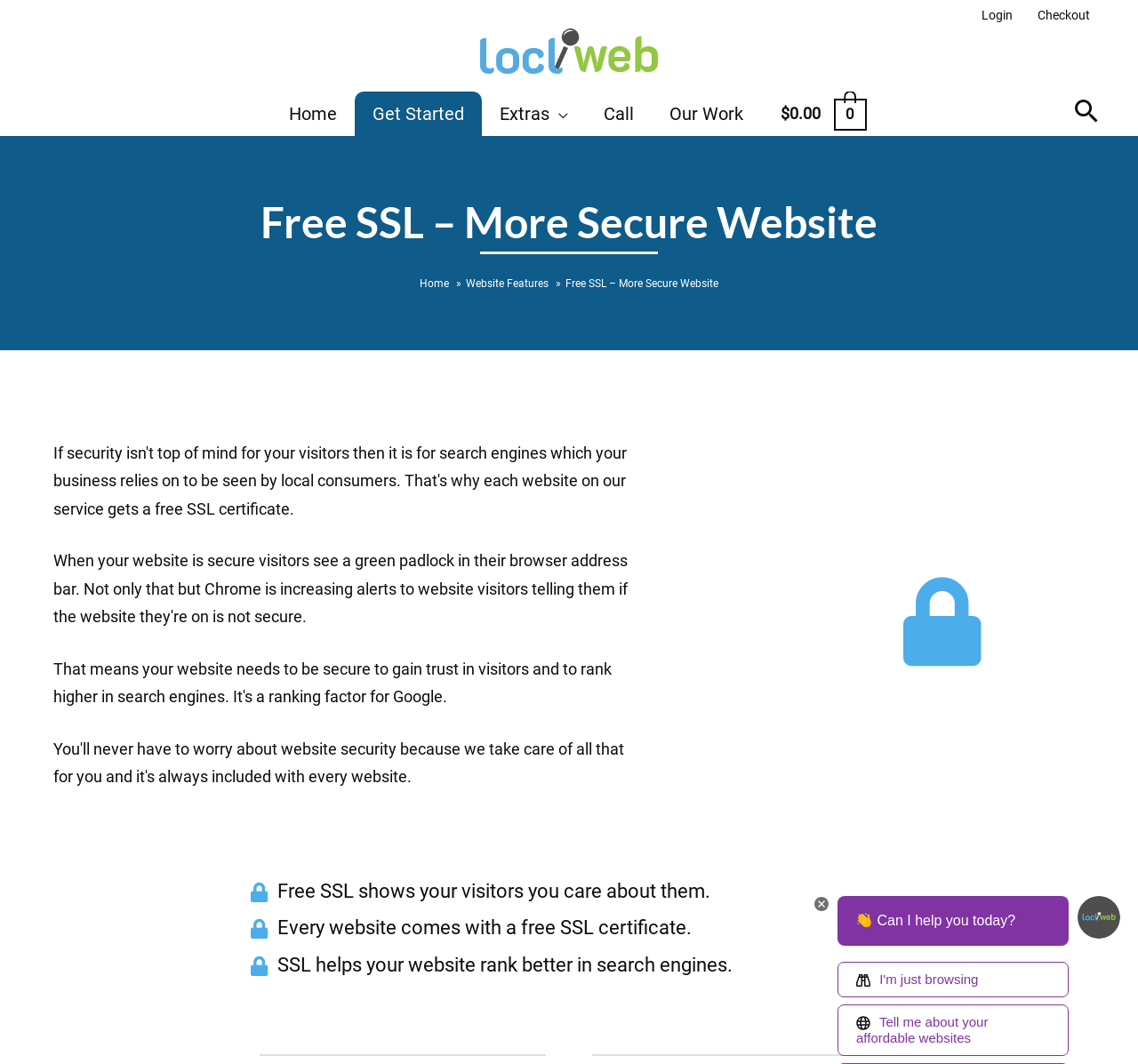Give a short answer using one word or phrase for the question:
What is the current total in the shopping cart?

$0.00